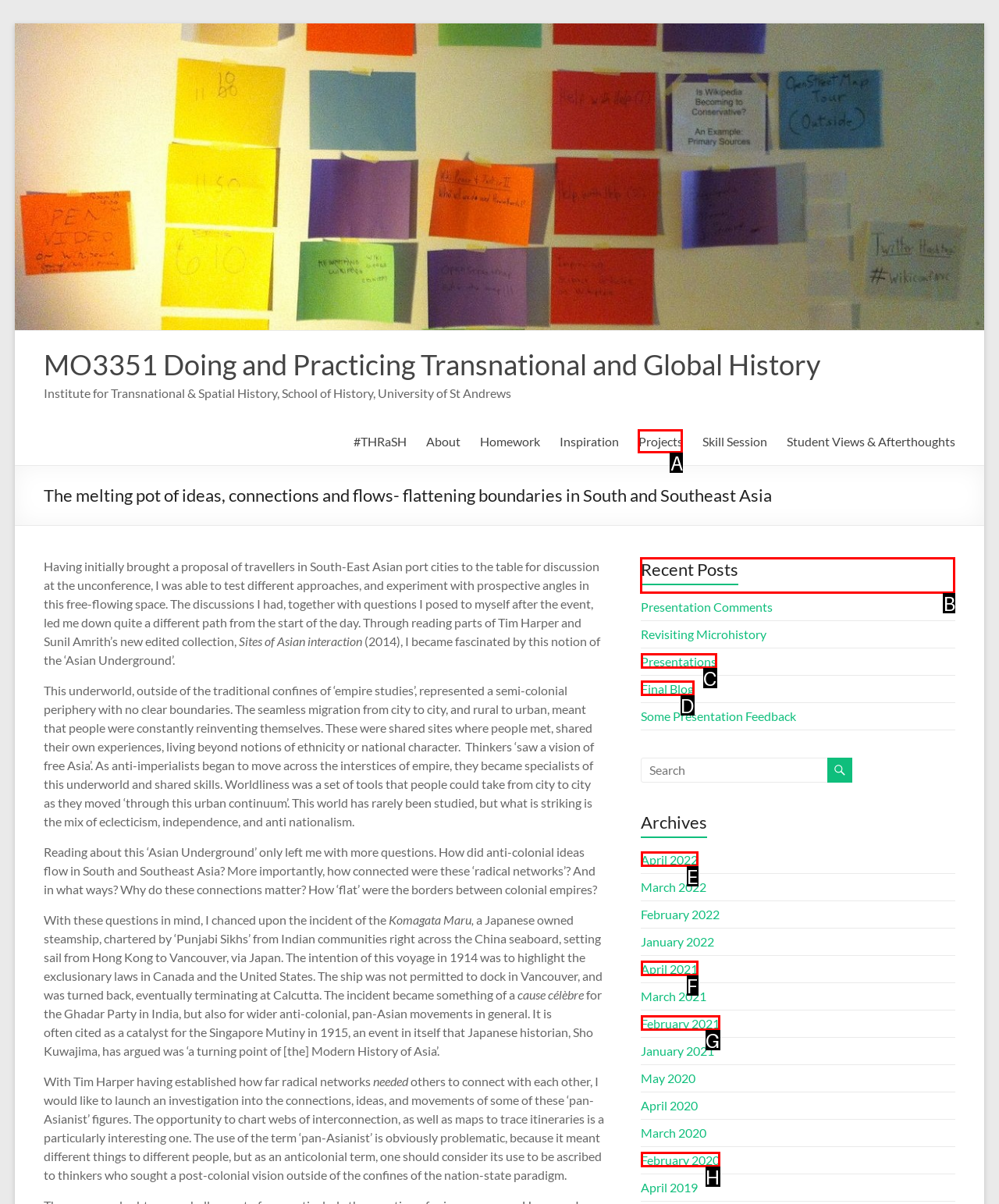Provide the letter of the HTML element that you need to click on to perform the task: View the 'Recent Posts'.
Answer with the letter corresponding to the correct option.

B